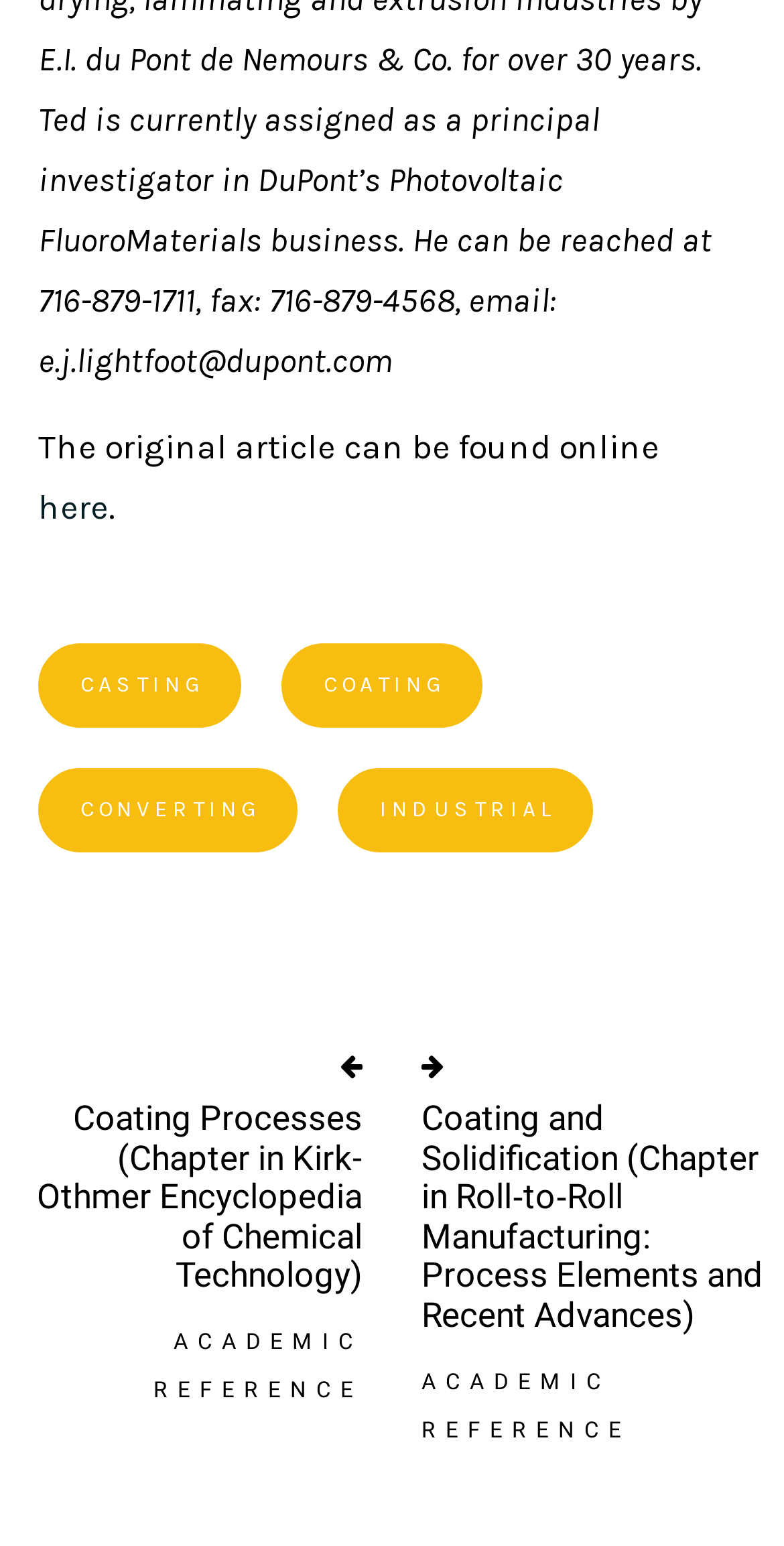Pinpoint the bounding box coordinates of the clickable area needed to execute the instruction: "explore the COATING Processes chapter". The coordinates should be specified as four float numbers between 0 and 1, i.e., [left, top, right, bottom].

[0.025, 0.682, 0.462, 0.839]